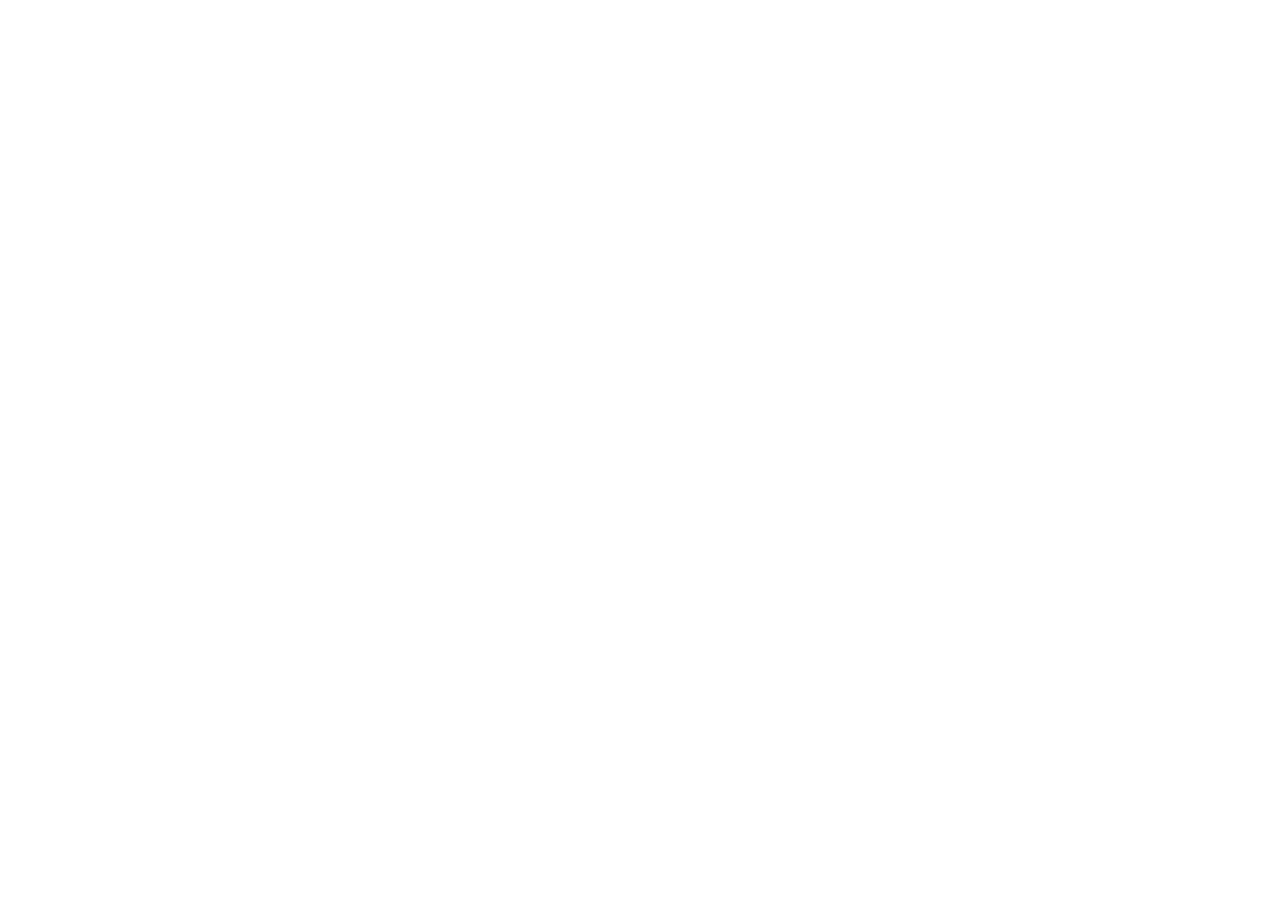What is the location mentioned on the webpage?
Look at the screenshot and give a one-word or phrase answer.

Scarborough